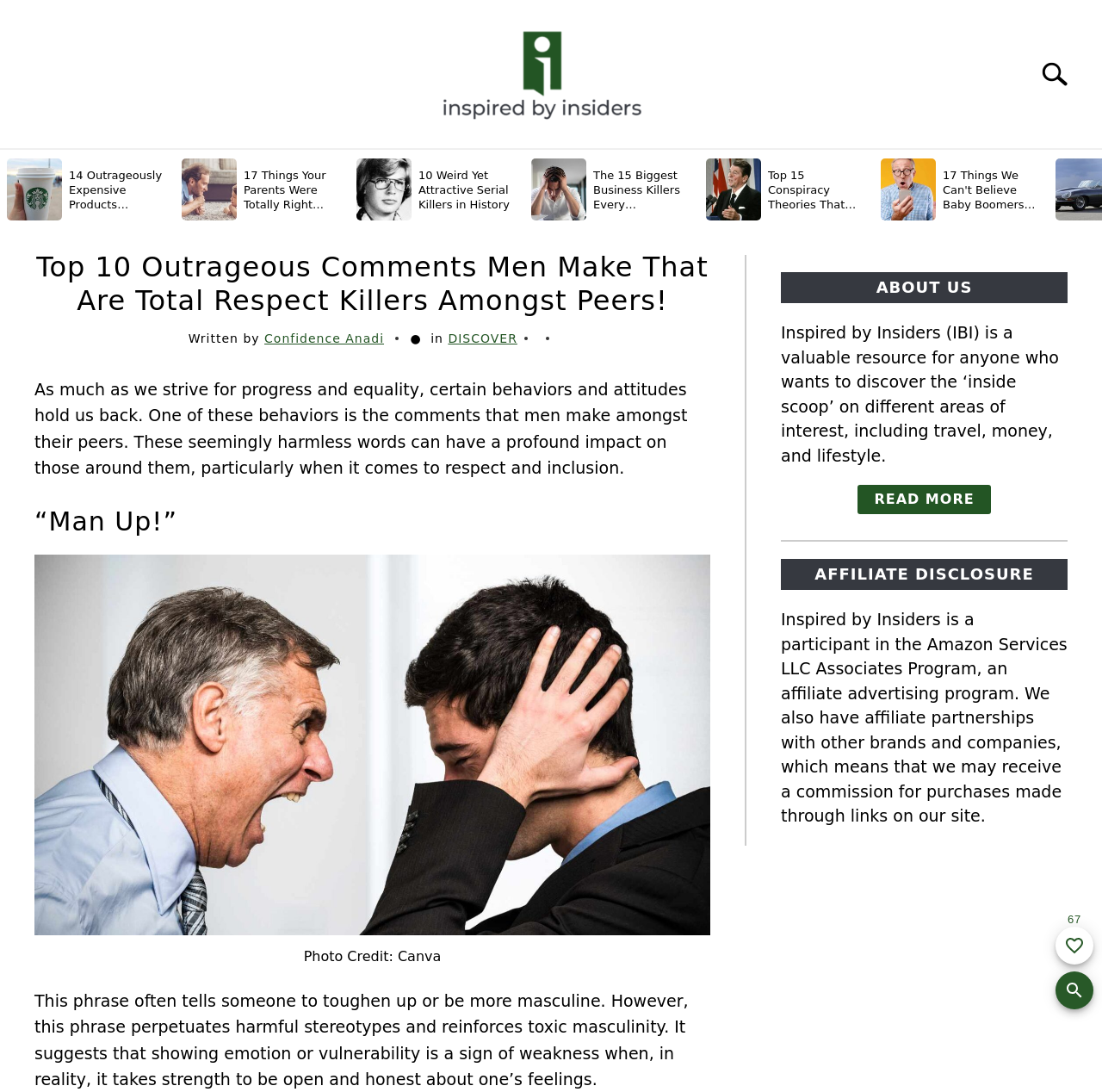What is the name of the author of this article? Look at the image and give a one-word or short phrase answer.

Confidence Anadi